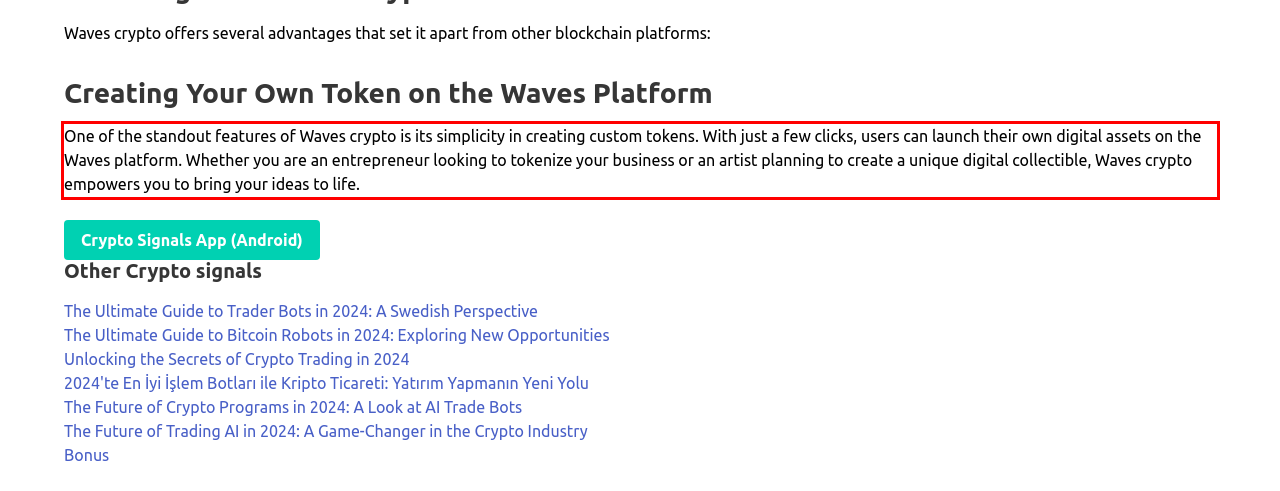Identify the text within the red bounding box on the webpage screenshot and generate the extracted text content.

One of the standout features of Waves crypto is its simplicity in creating custom tokens. With just a few clicks, users can launch their own digital assets on the Waves platform. Whether you are an entrepreneur looking to tokenize your business or an artist planning to create a unique digital collectible, Waves crypto empowers you to bring your ideas to life.